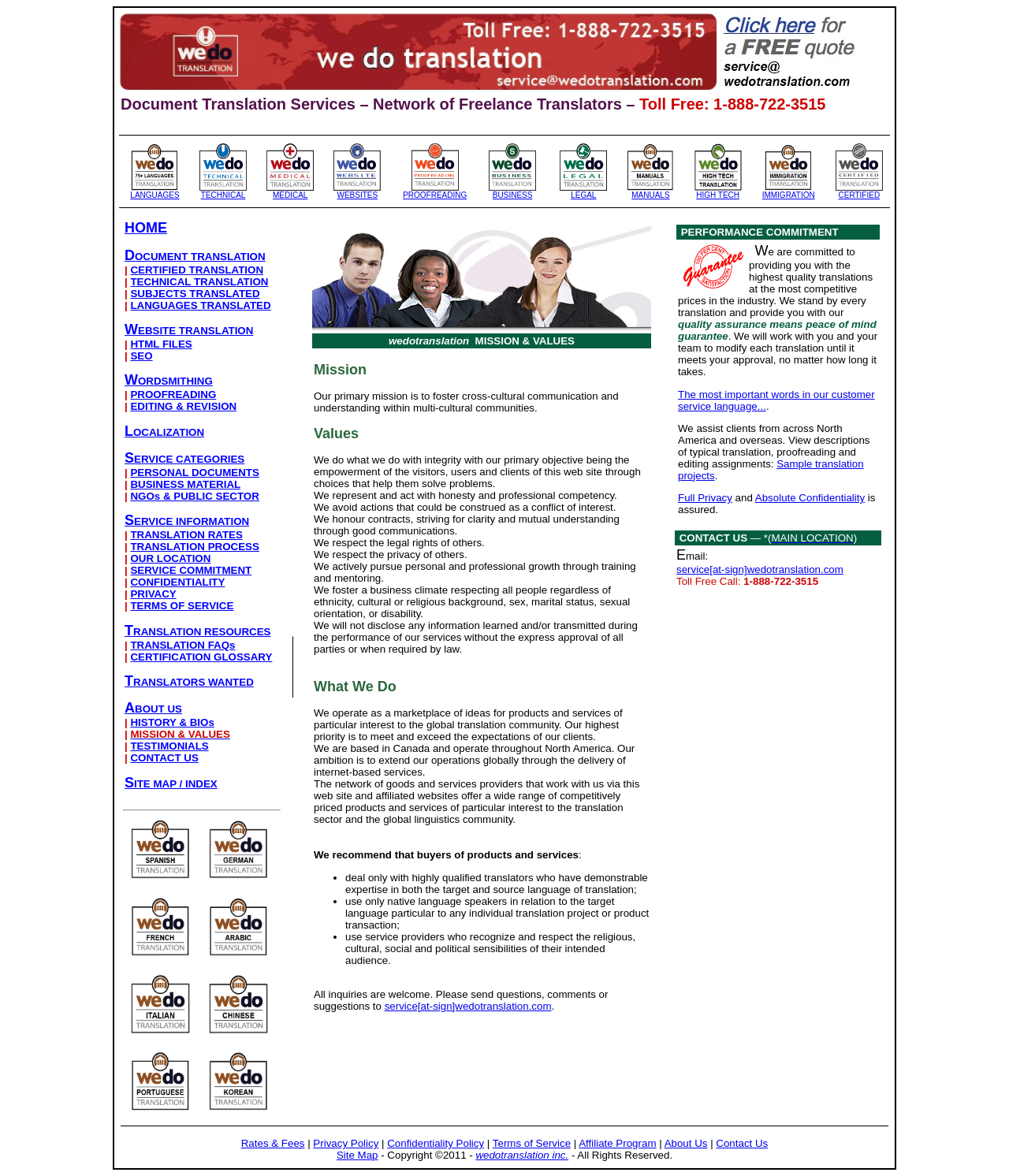Summarize the webpage with intricate details.

This webpage is about a network of freelance translators providing document translation services. At the top, there is a header section with a logo and a navigation menu. Below the header, there is a prominent section that displays the company's mission and values, along with a call-to-action to get a free document translation quote.

The main content area is divided into several sections, each highlighting a specific type of document translation service offered by the company. There are 9 sections in total, each with a heading and a brief description of the service. The services include document translation, technical document translation, medical document translation, website translation, document and website proofreading, business document translation, legal document translation, manual translation, high tech document translation, and immigration document translation.

Each section has a link to learn more about the specific service, accompanied by an icon. The links are arranged in a grid-like structure, with three columns and three rows. The sections are separated by horizontal lines, making it easy to distinguish between each service.

At the bottom of the page, there is a footer section that likely contains additional information about the company, such as contact details, social media links, and copyright information. However, this information is not explicitly mentioned in the accessibility tree.